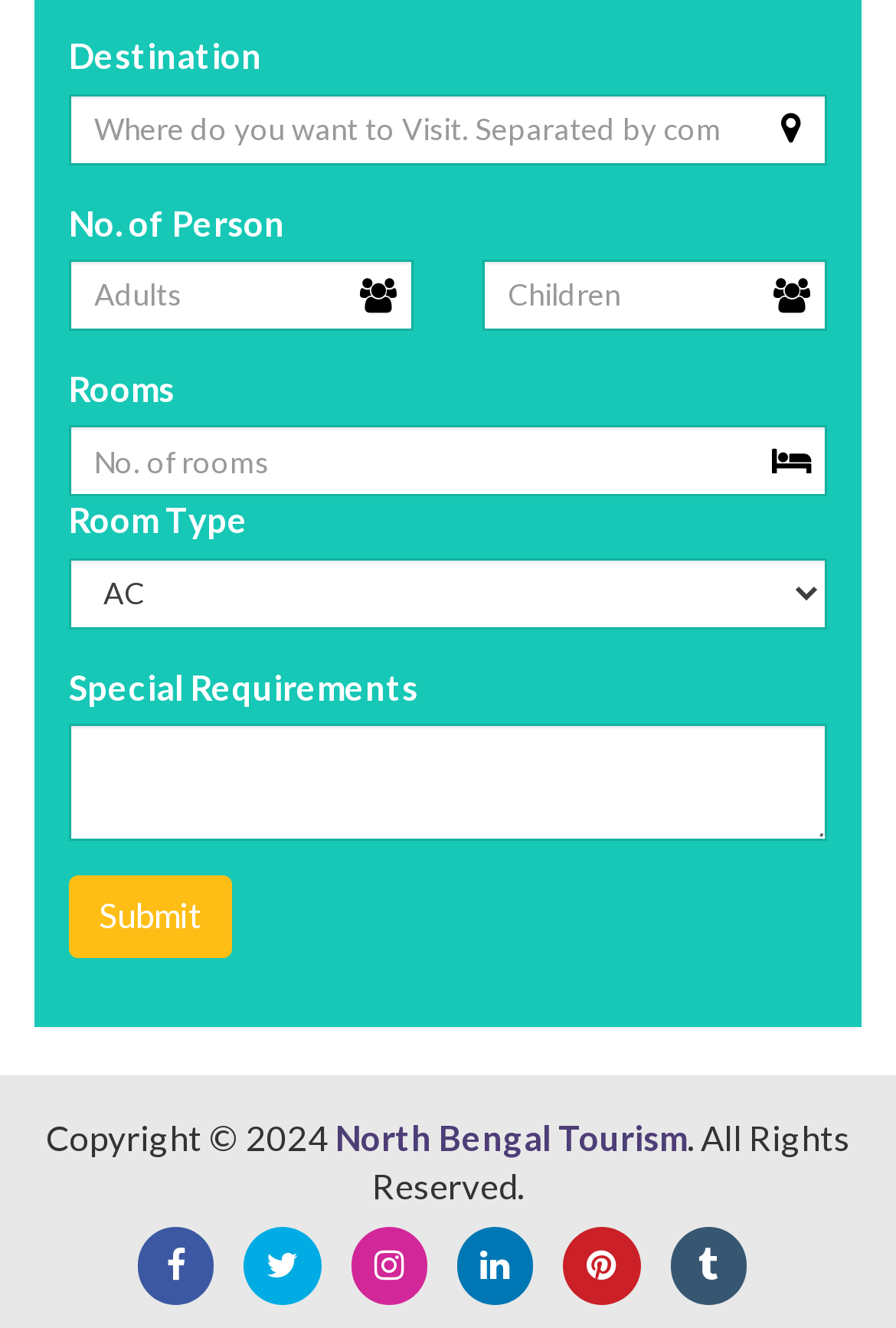What is the copyright year mentioned at the bottom of the page?
Please answer the question with a detailed and comprehensive explanation.

The copyright information at the bottom of the page mentions 'Copyright © 2024', indicating that the copyright year is 2024.